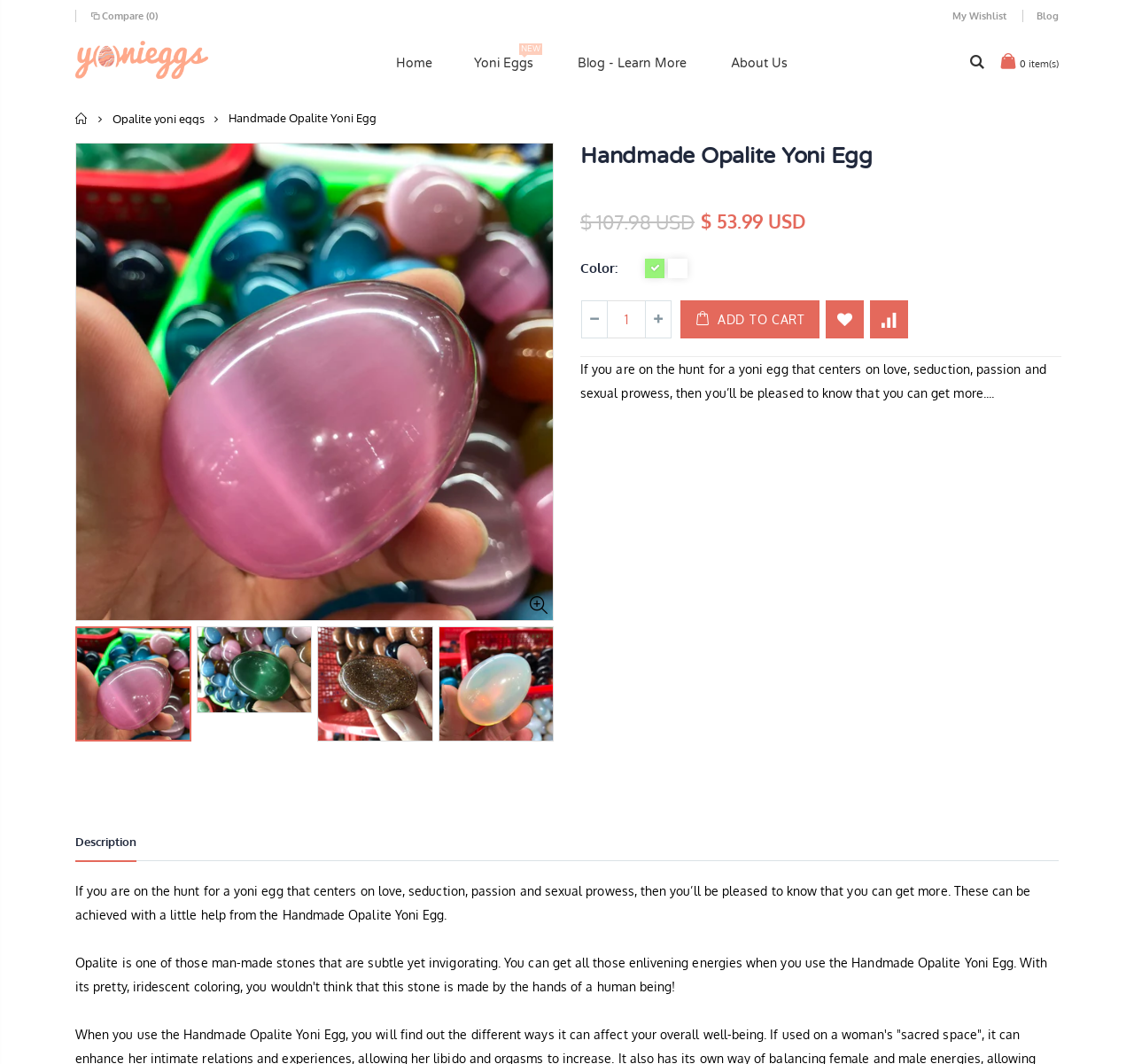Using the description "0item(s)", locate and provide the bounding box of the UI element.

[0.88, 0.038, 0.934, 0.077]